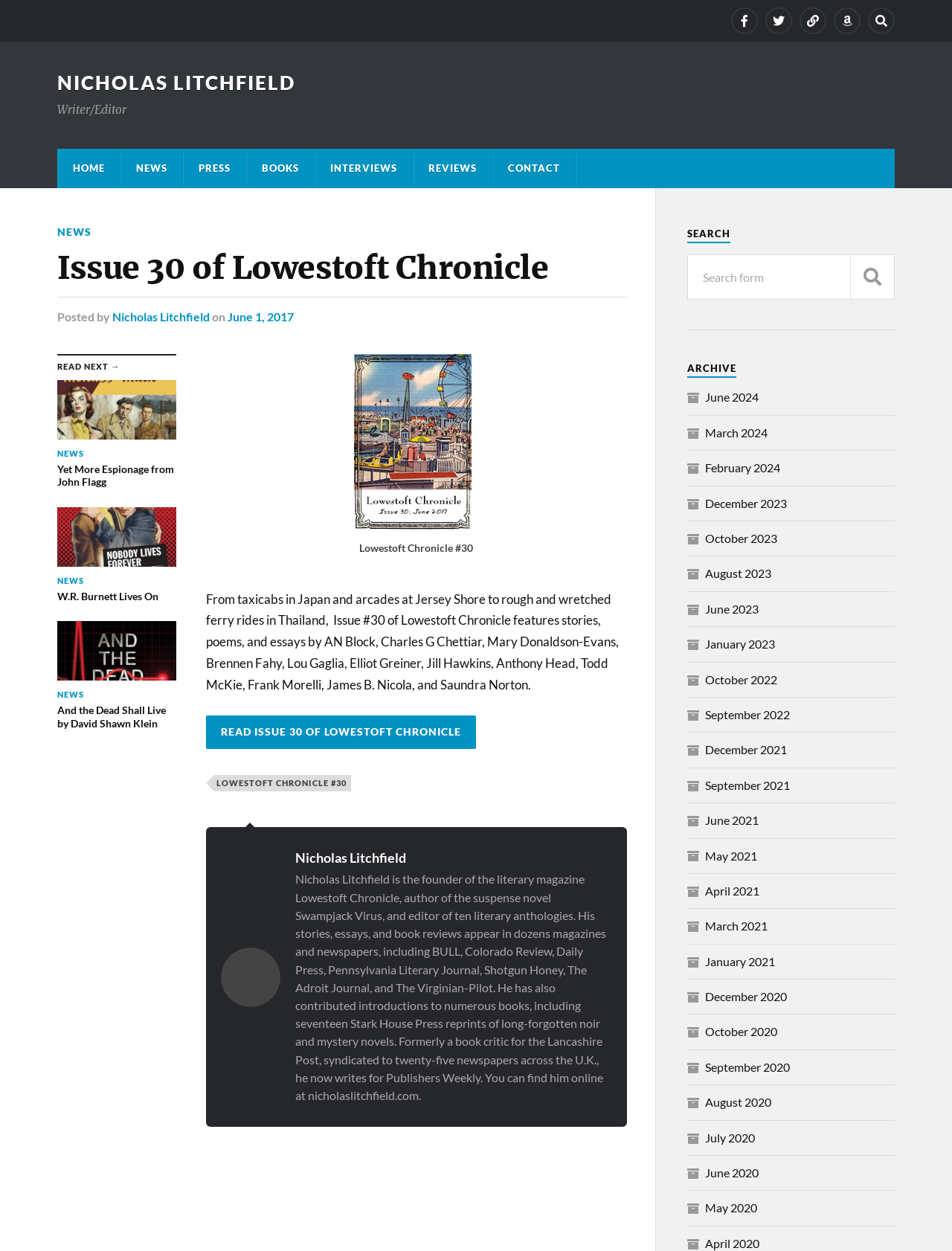Provide a brief response to the question using a single word or phrase: 
What is the topic of the article 'And the Dead Shall Live by David Shawn Klein'?

NEWS